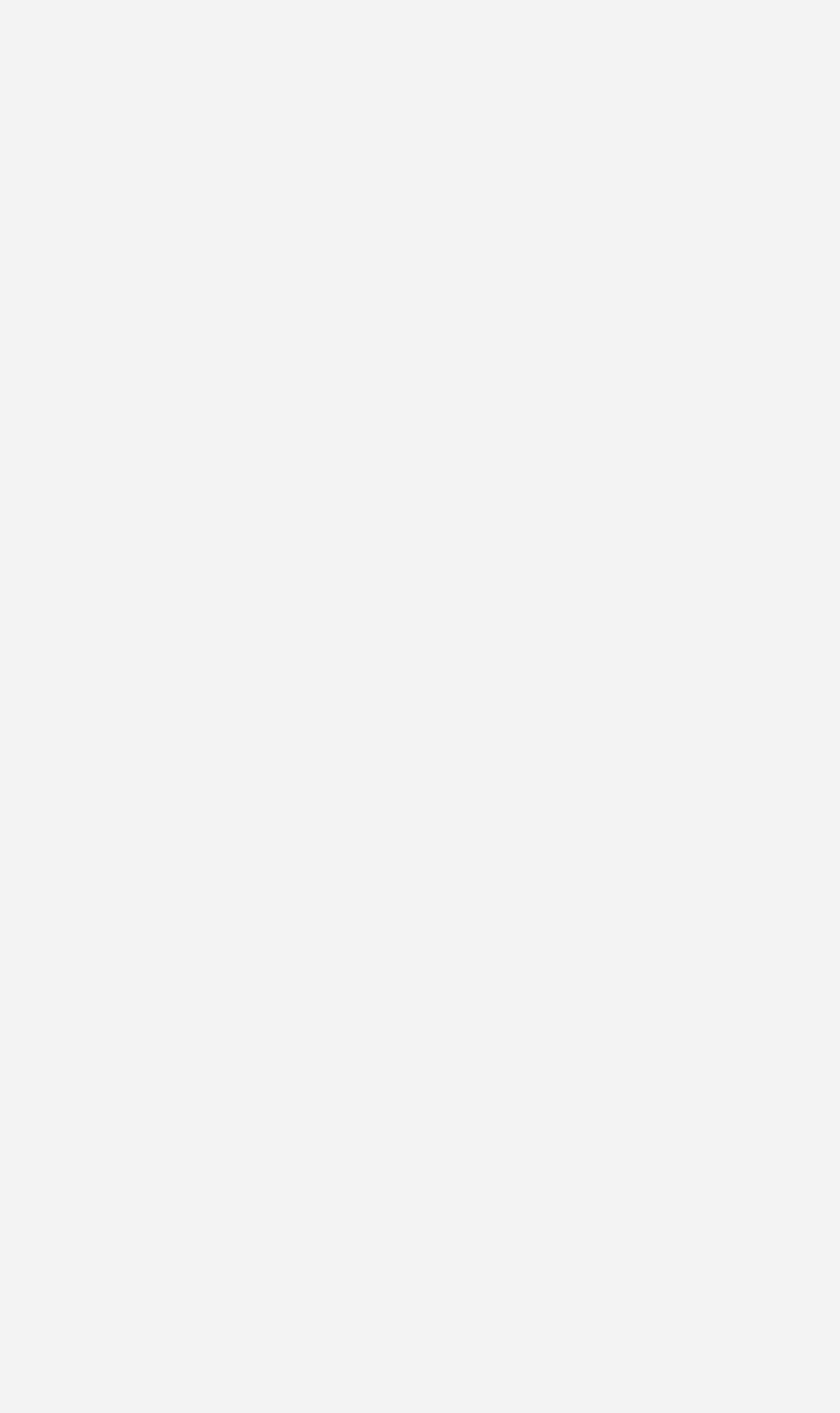Highlight the bounding box coordinates of the region I should click on to meet the following instruction: "explore JourneyForward.com".

None